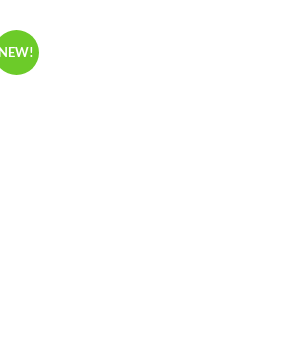Create an elaborate description of the image, covering every aspect.

Introducing the "Brexit Venn Diagram T-Shirt," a playful and thought-provoking piece of apparel designed for those who appreciate humor in political discourse. This men’s t-shirt features a unique graphic that combines elements of the Brexit discussion within a Venn diagram format, making it an engaging conversation starter. Priced at £21.00, it is available in classic colors. The shirt is highlighted with a vibrant "NEW!" badge, signaling its recent arrival to the collection. Perfect for casual outings or as a fun gift, this t-shirt is sure to elicit smiles and provoke thoughts.